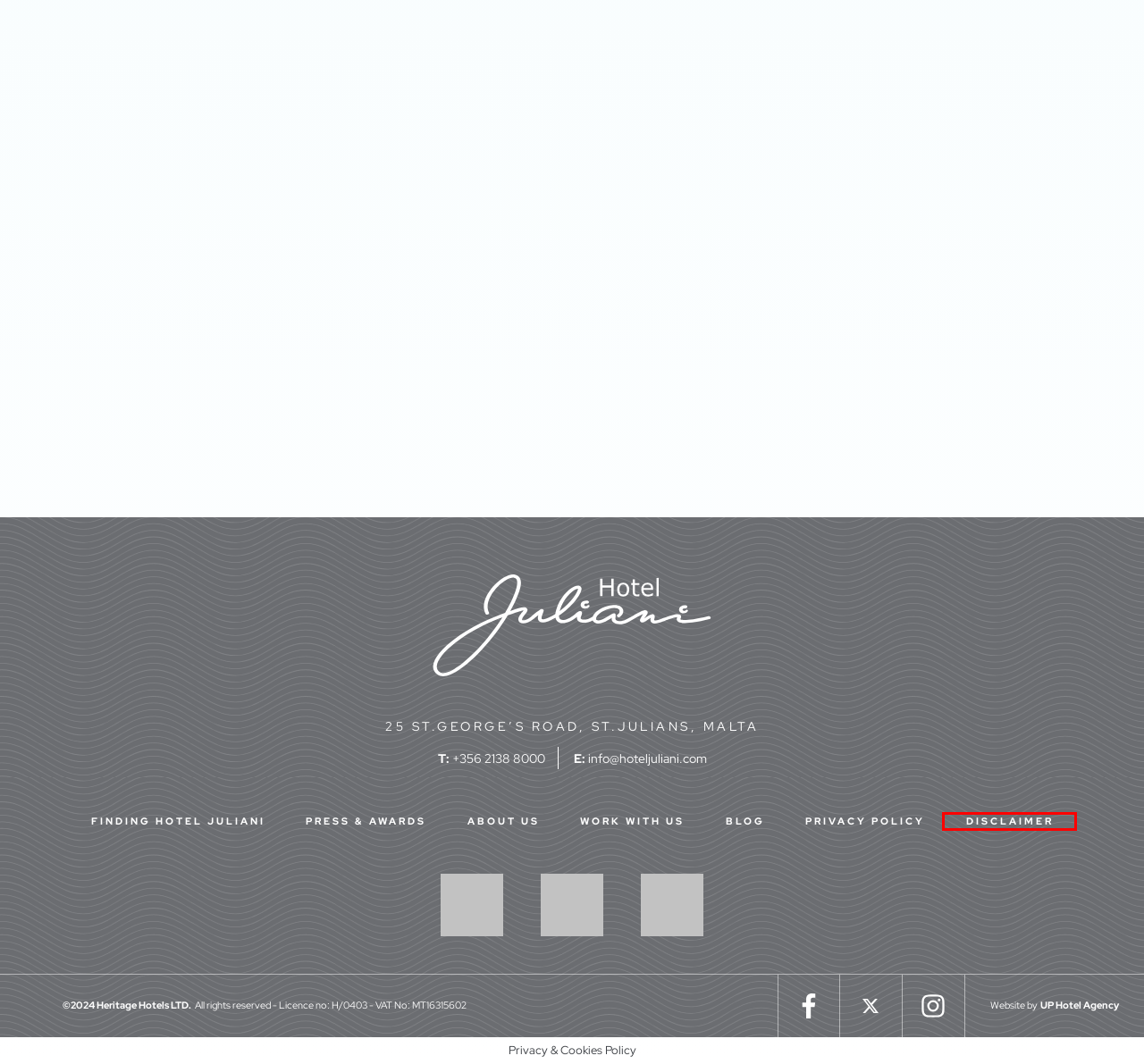Provided is a screenshot of a webpage with a red bounding box around an element. Select the most accurate webpage description for the page that appears after clicking the highlighted element. Here are the candidates:
A. Malta e Gozo | Vogue Italia
B. Blog - Boutique Hotel Juliani | Malta
C. Disclaimer - Boutique Hotel Juliani | Malta
D. Work at Hotel Juliani - Hotel & Restaurant Jobs in Malta
E. About Us - Boutique Hotel Juliani | St. Julians, Malta
F. Malta, viaggio nel tempo | Dove Viaggi
G. Privacy Policy - Boutique Hotel Juliani | Malta
H. UP Hotel Agency | Hotel Web Design and Digital Marketing Agency

C